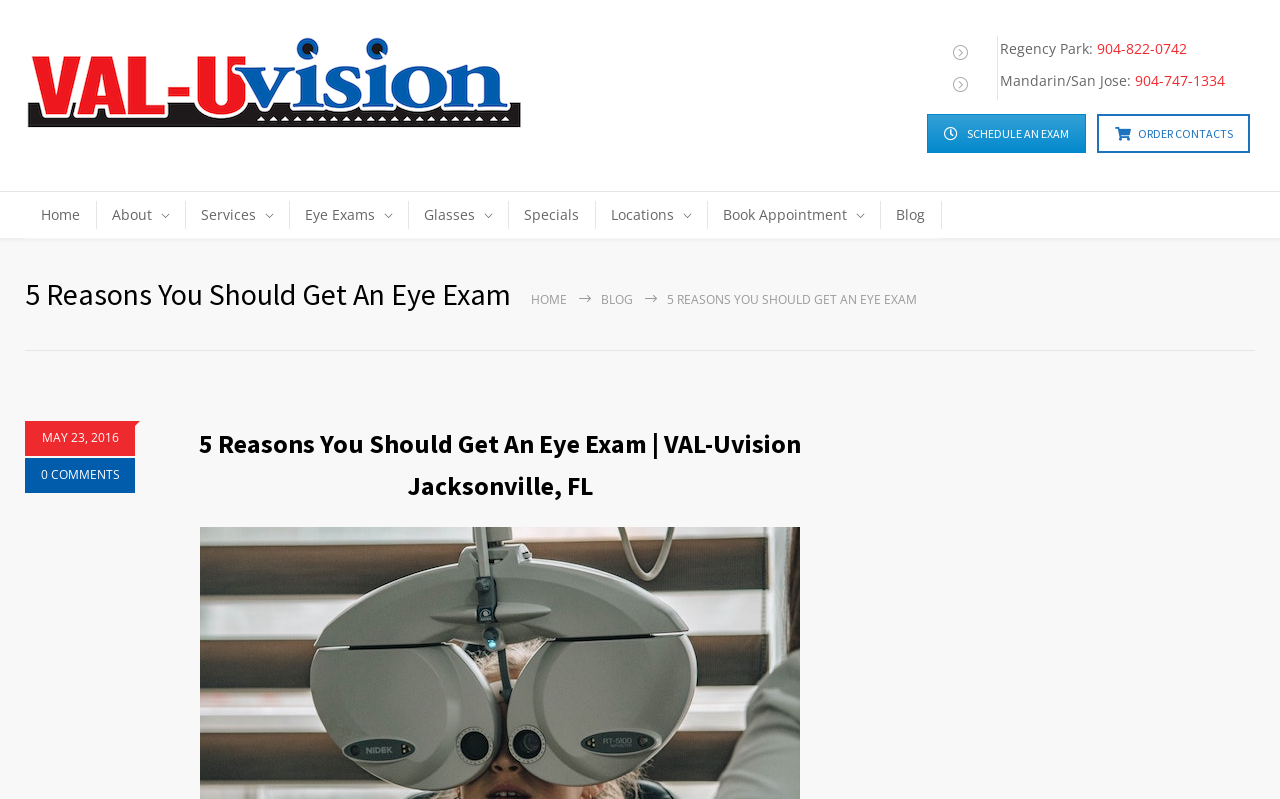Identify the headline of the webpage and generate its text content.

5 Reasons You Should Get An Eye Exam